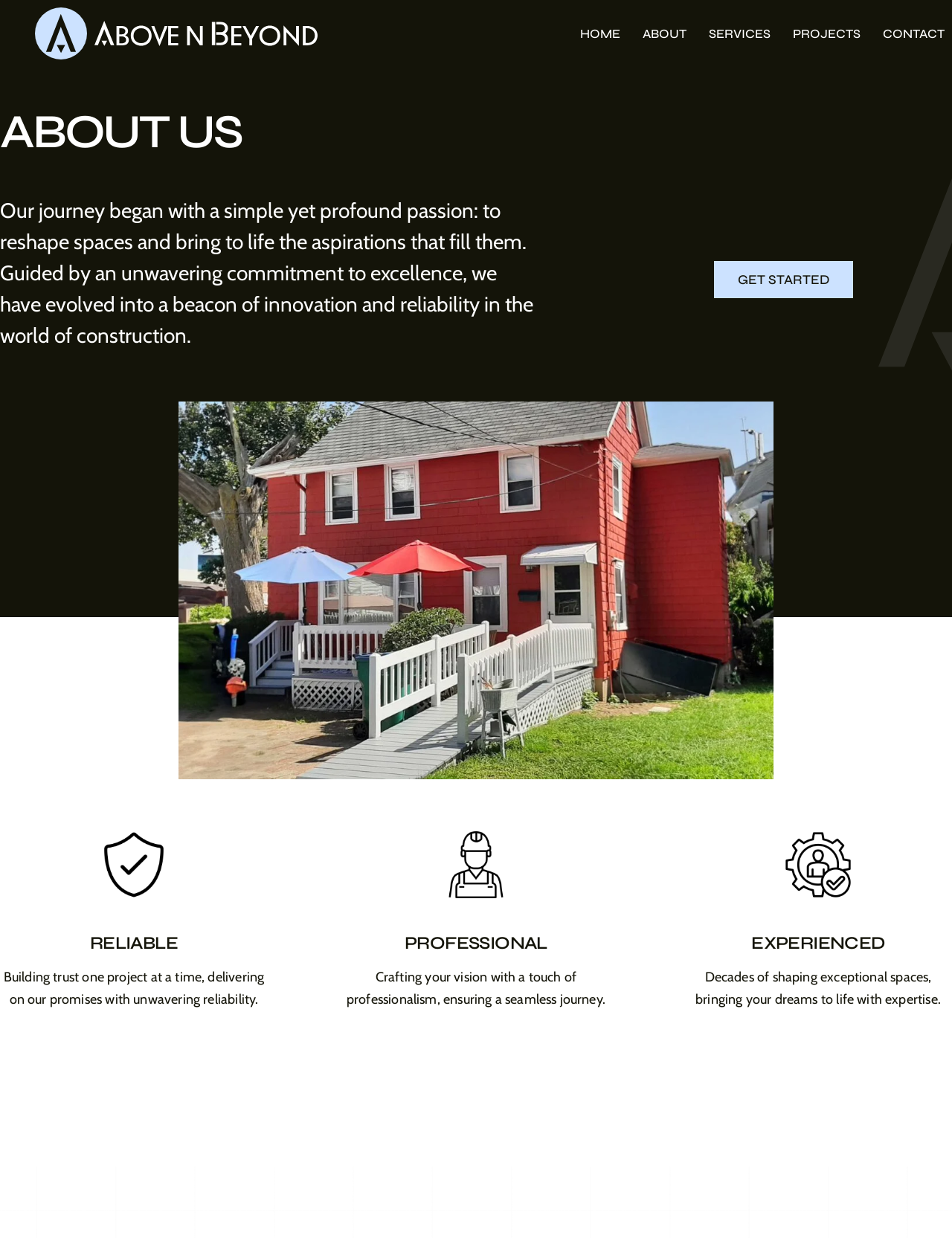Find the bounding box coordinates of the element to click in order to complete this instruction: "read ABOUT US". The bounding box coordinates must be four float numbers between 0 and 1, denoted as [left, top, right, bottom].

[0.0, 0.084, 1.0, 0.13]